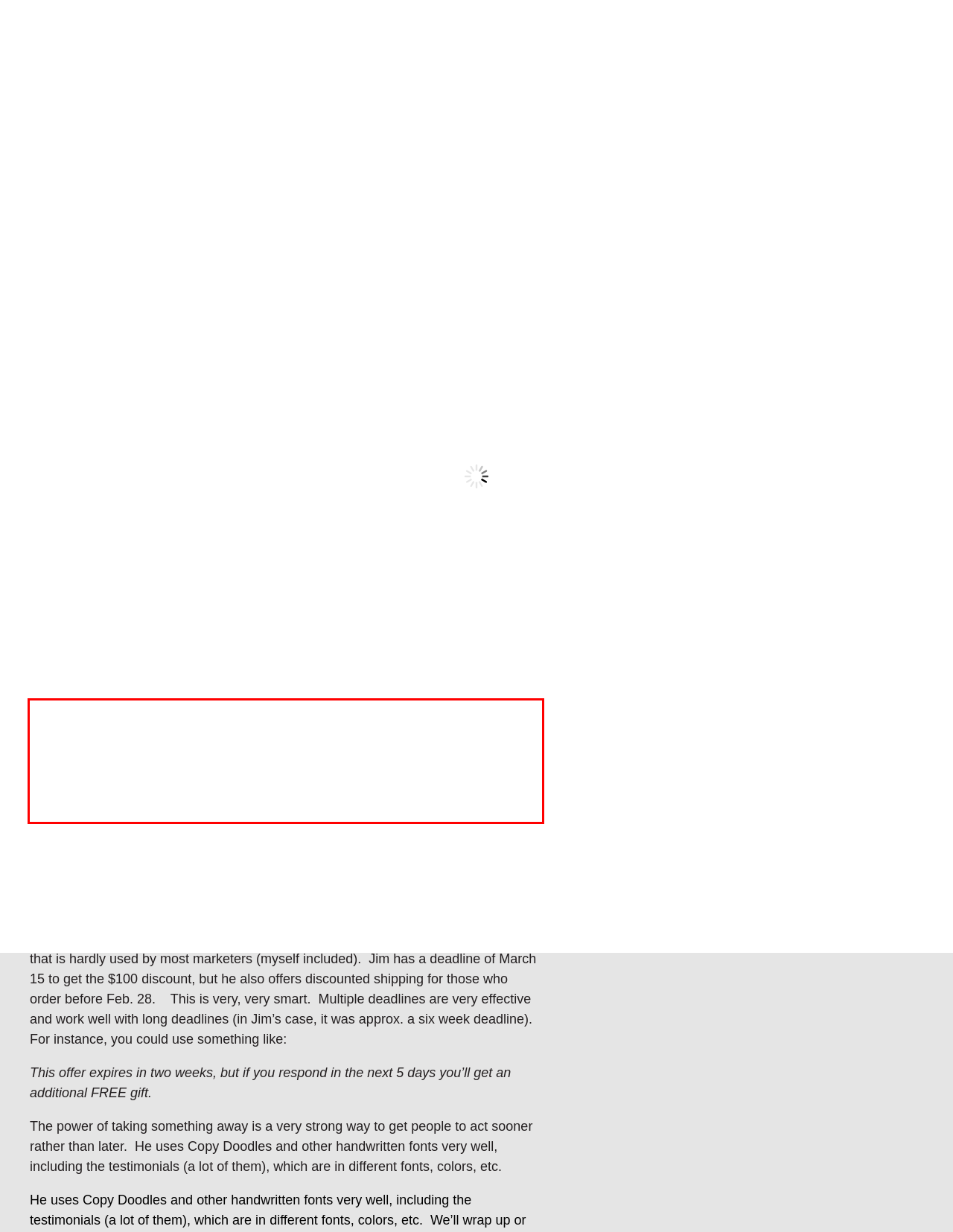Please use OCR to extract the text content from the red bounding box in the provided webpage screenshot.

Lost customer campaigns give you a great “reason why.” People love a good reason why, and this is one of the best. When you present an offer to clients, you must have a logical reason for the offer. Notice I didn’t say a great reason, or even a good reason, but a reason nonetheless. Here’s why: People are naturally skeptical and suspicious. They’ve been told their entire life that there’s no such thing as a free lunch. I think we’ll all agree that there is some truth to that.